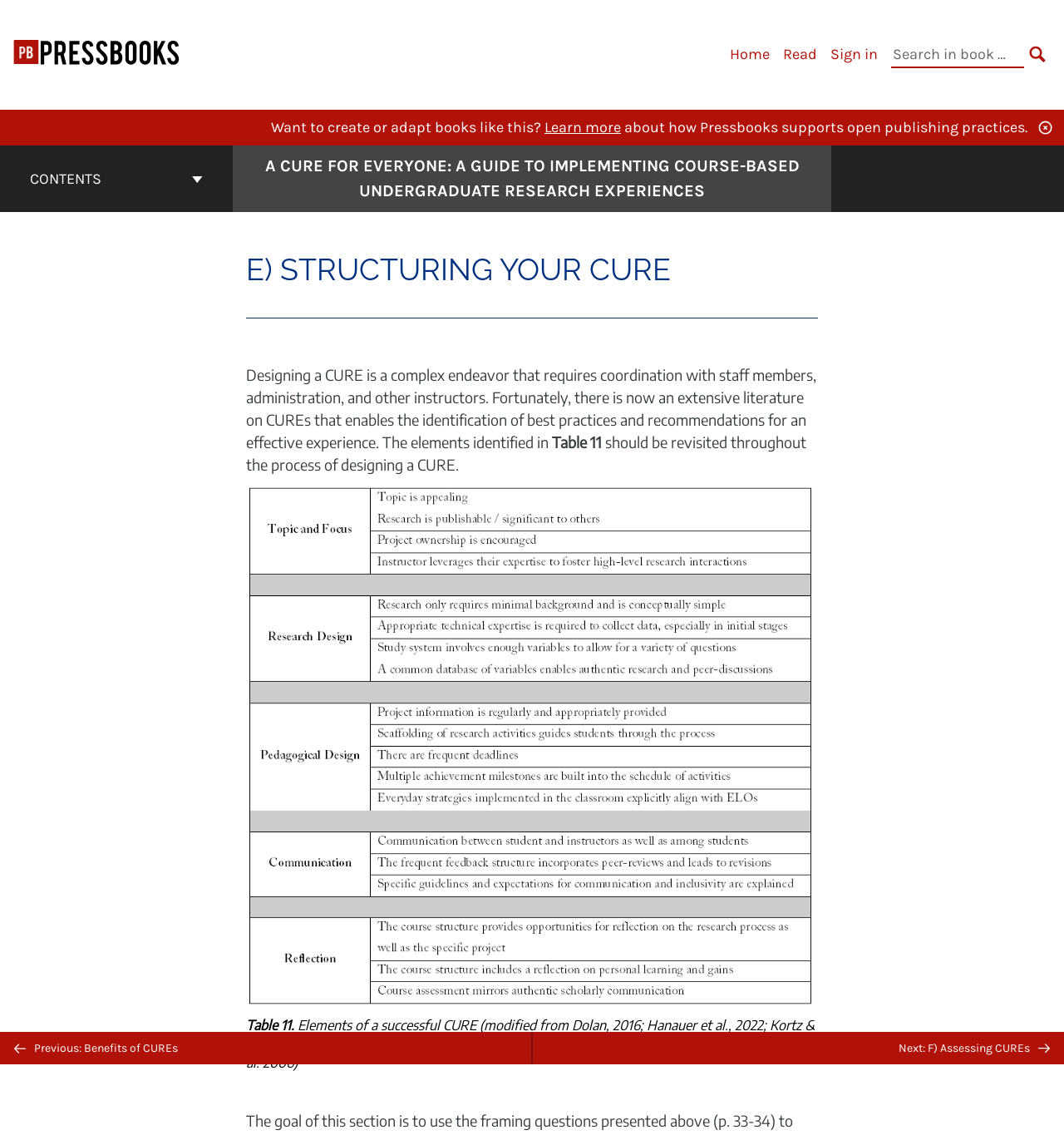Please provide the bounding box coordinates for the UI element as described: "Sign in". The coordinates must be four floats between 0 and 1, represented as [left, top, right, bottom].

[0.78, 0.039, 0.825, 0.055]